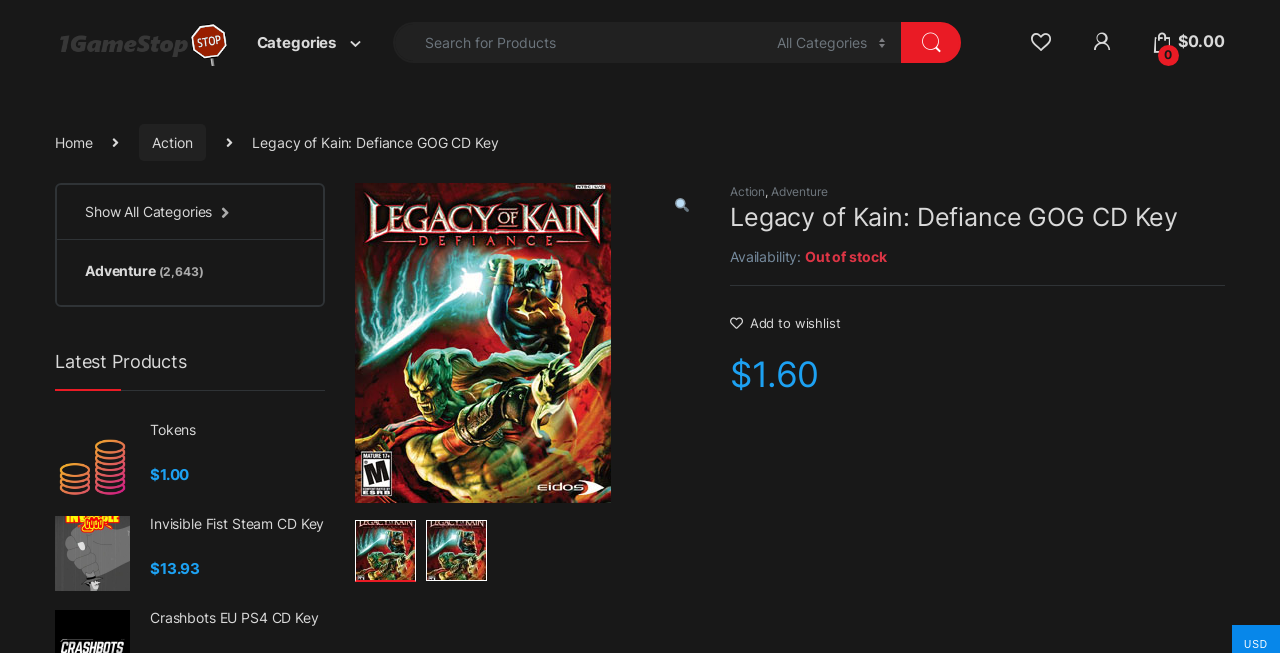Can you show the bounding box coordinates of the region to click on to complete the task described in the instruction: "Go to the home page"?

[0.043, 0.204, 0.072, 0.23]